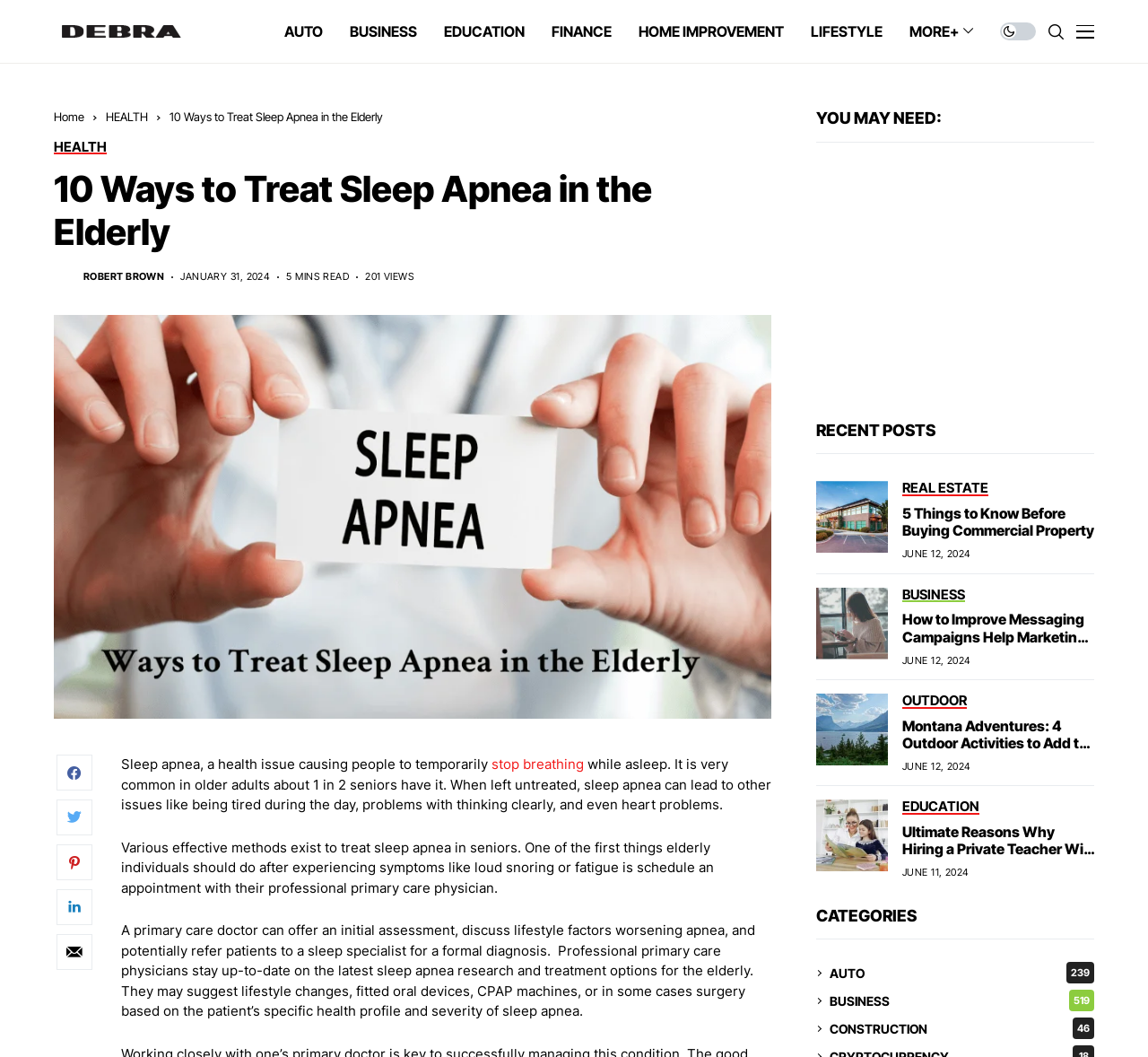Please provide the bounding box coordinates for the element that needs to be clicked to perform the following instruction: "Read the article about '10 Ways to Treat Sleep Apnea in the Elderly'". The coordinates should be given as four float numbers between 0 and 1, i.e., [left, top, right, bottom].

[0.148, 0.104, 0.334, 0.117]